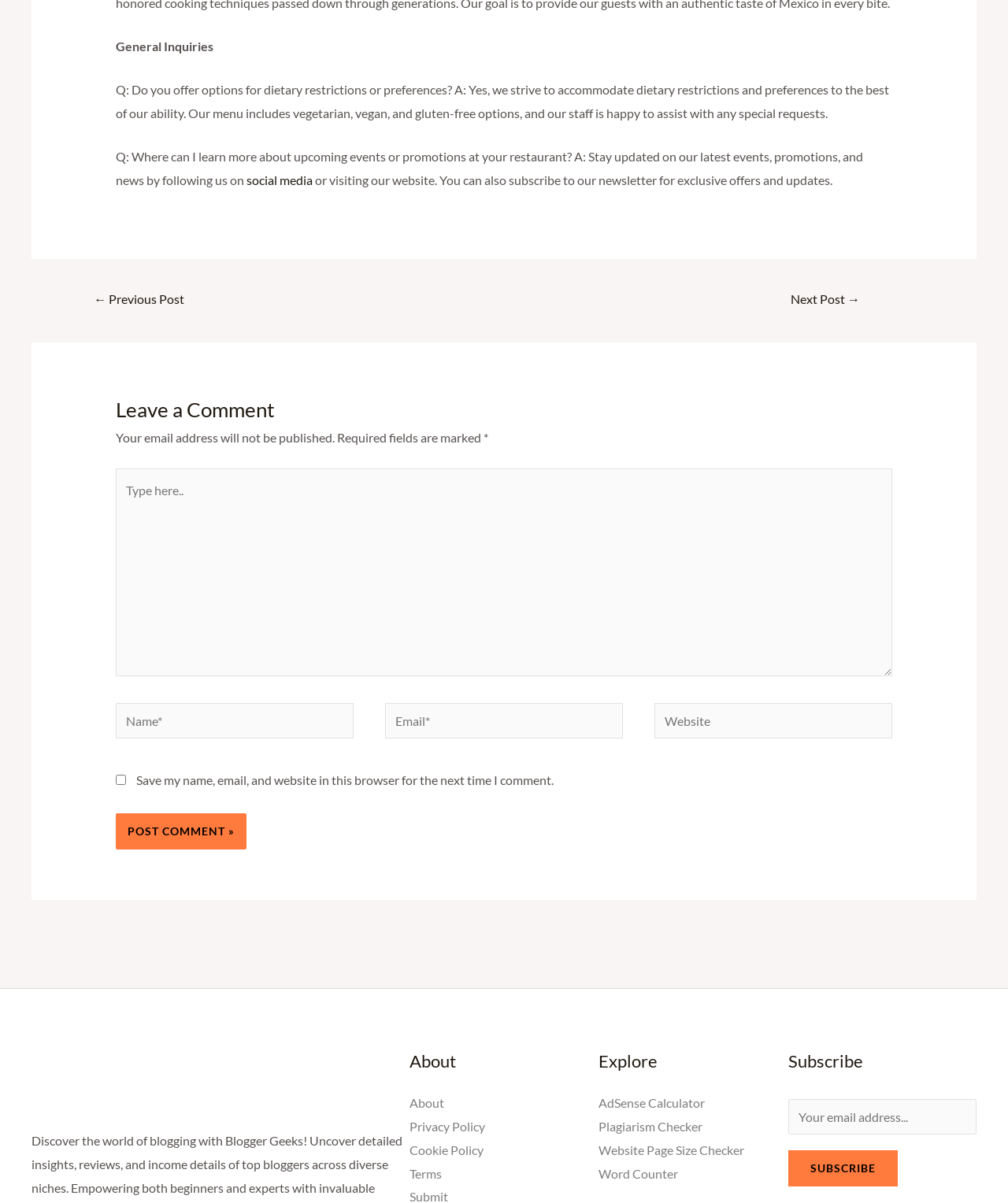How many links are in the 'Explore' section?
Using the details from the image, give an elaborate explanation to answer the question.

The 'Explore' section is located in the footer of the webpage and contains four links: 'AdSense Calculator', 'Plagiarism Checker', 'Website Page Size Checker', and 'Word Counter'.